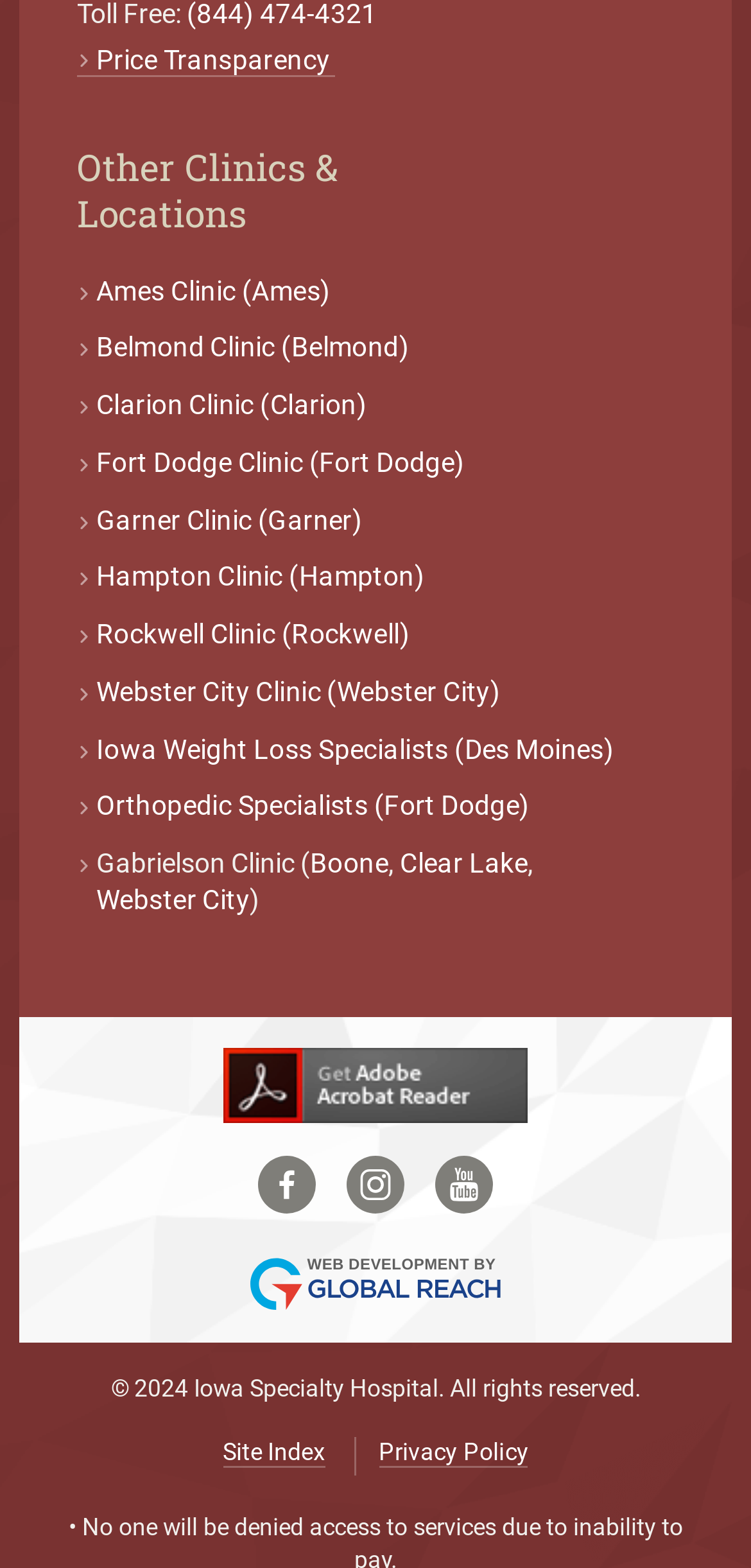Based on the image, provide a detailed response to the question:
What is the last clinic location listed?

I looked at the list of clinic locations and found that the last one listed is 'Webster City Clinic (Webster City)'.